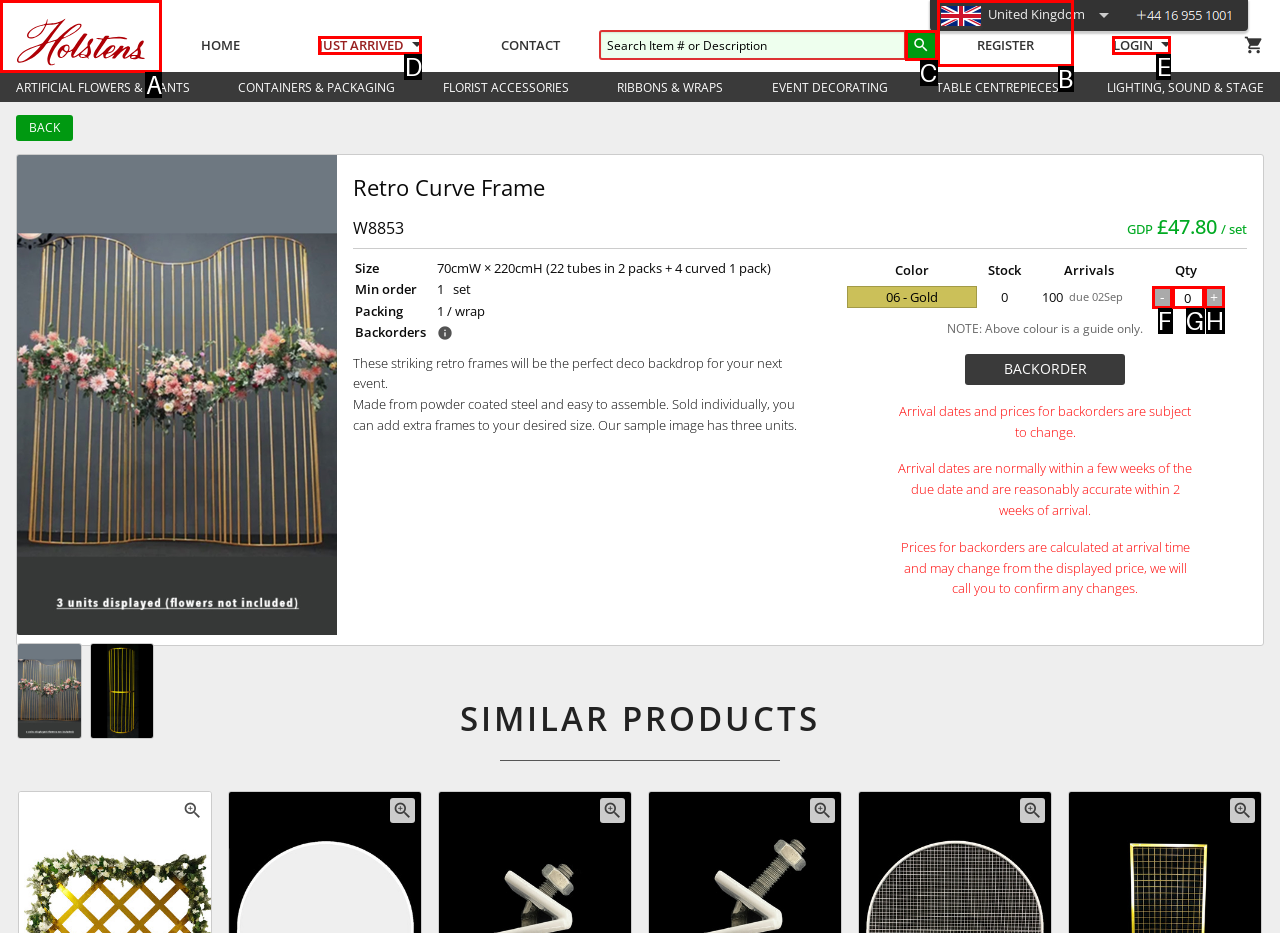Determine the option that best fits the description: JUST ARRIVED
Reply with the letter of the correct option directly.

D